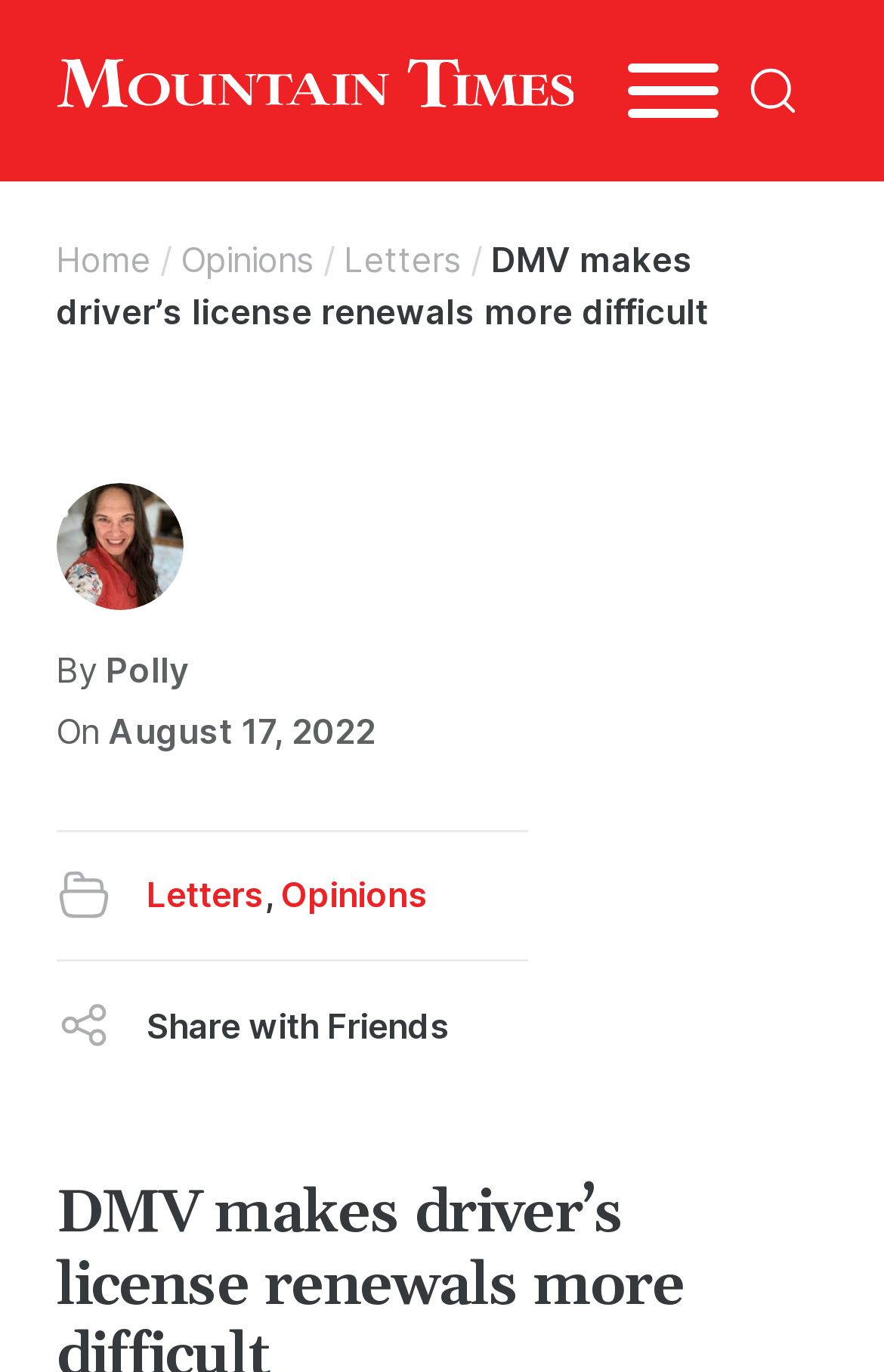Find the bounding box coordinates for the element described here: "Copy Link".

[0.127, 0.809, 0.532, 0.901]